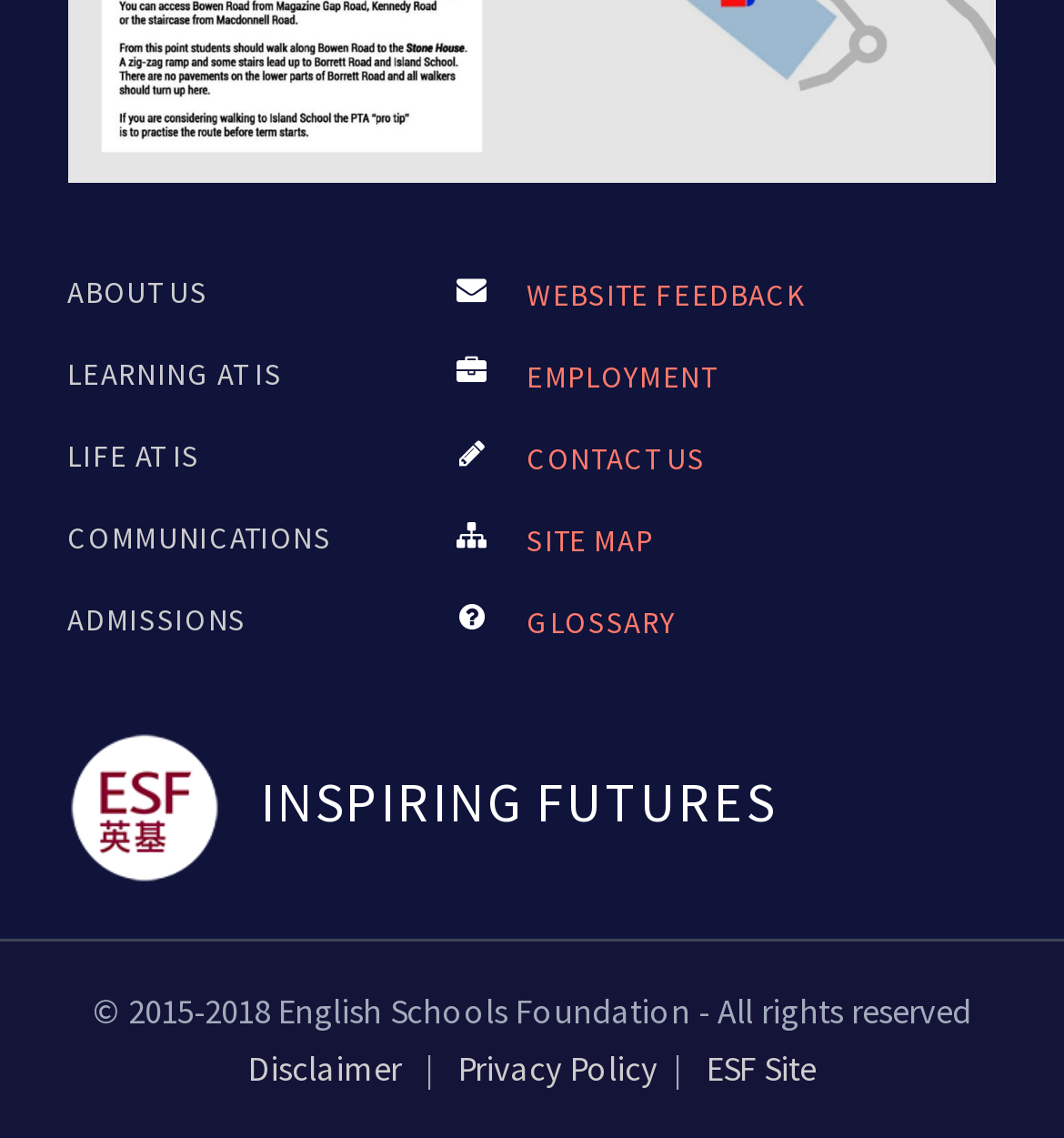Kindly determine the bounding box coordinates for the area that needs to be clicked to execute this instruction: "Check the Privacy Policy".

None